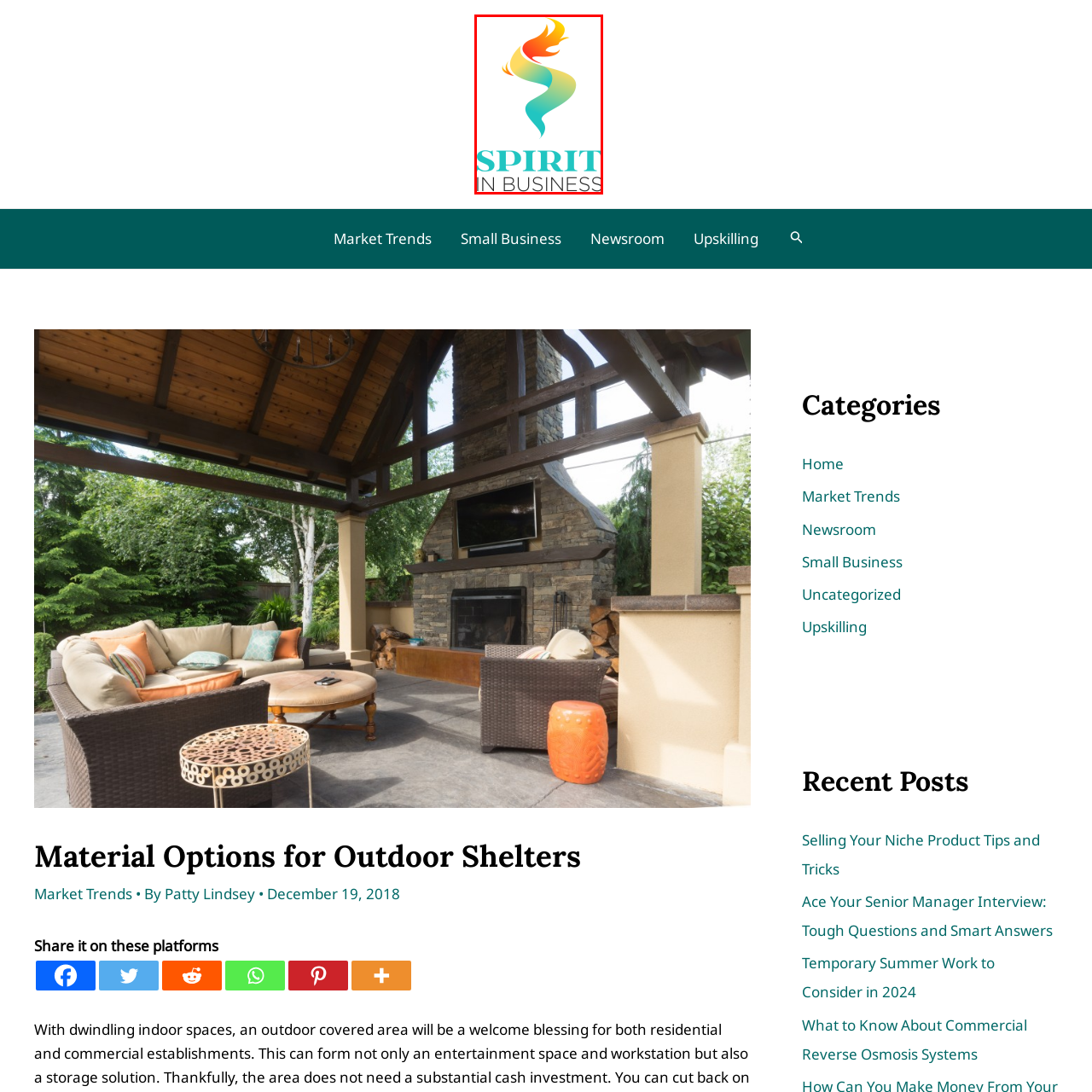Analyze the image encased in the red boundary, What message does the overall design convey?
 Respond using a single word or phrase.

Inspiration and vitality